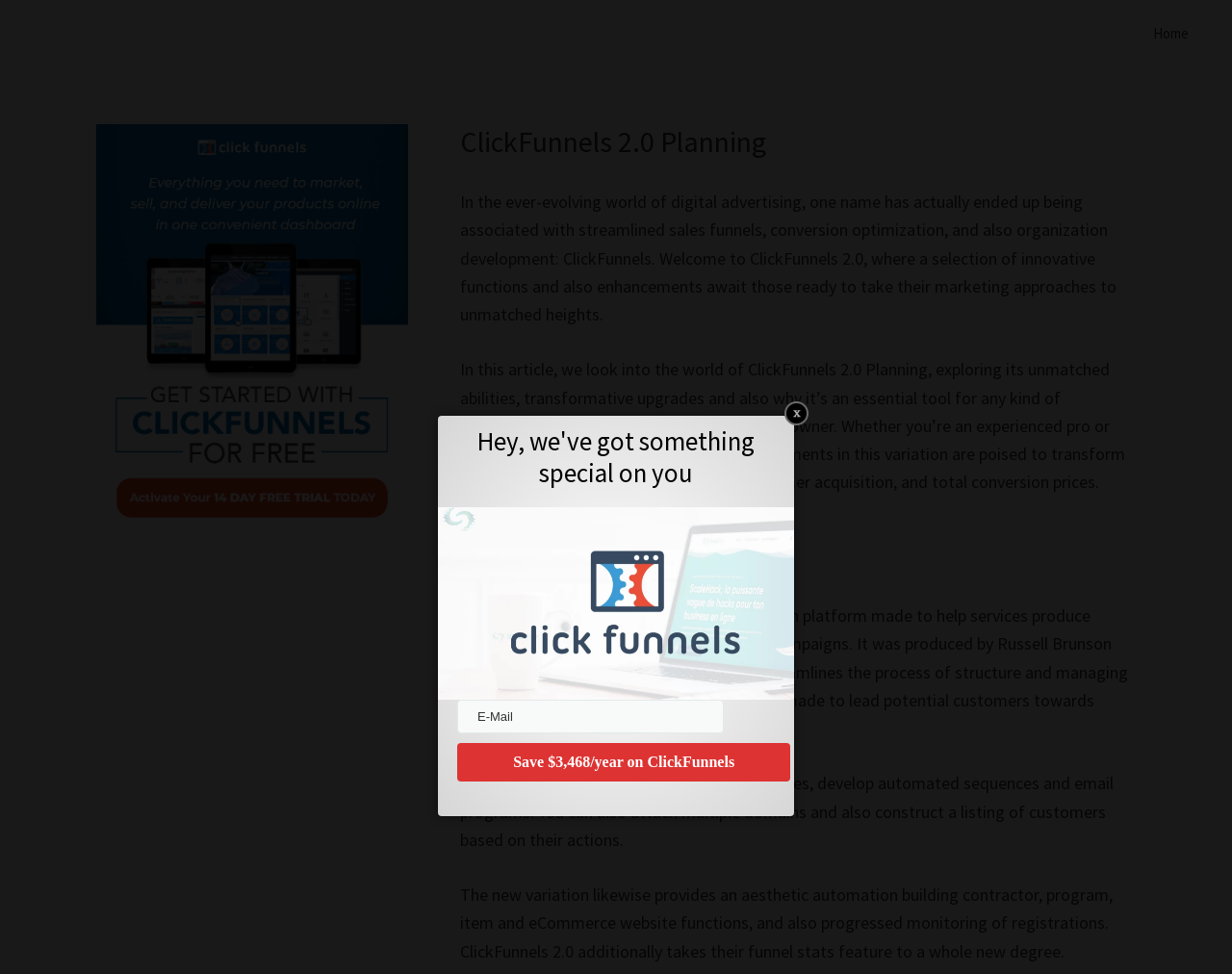Please answer the following question as detailed as possible based on the image: 
What is the benefit of using ClickFunnels?

The webpage suggests that using ClickFunnels 2.0 can transform the way users approach sales funnels, customer acquisition, and overall conversion rates, implying that it can bring significant benefits to digital marketers or business owners.